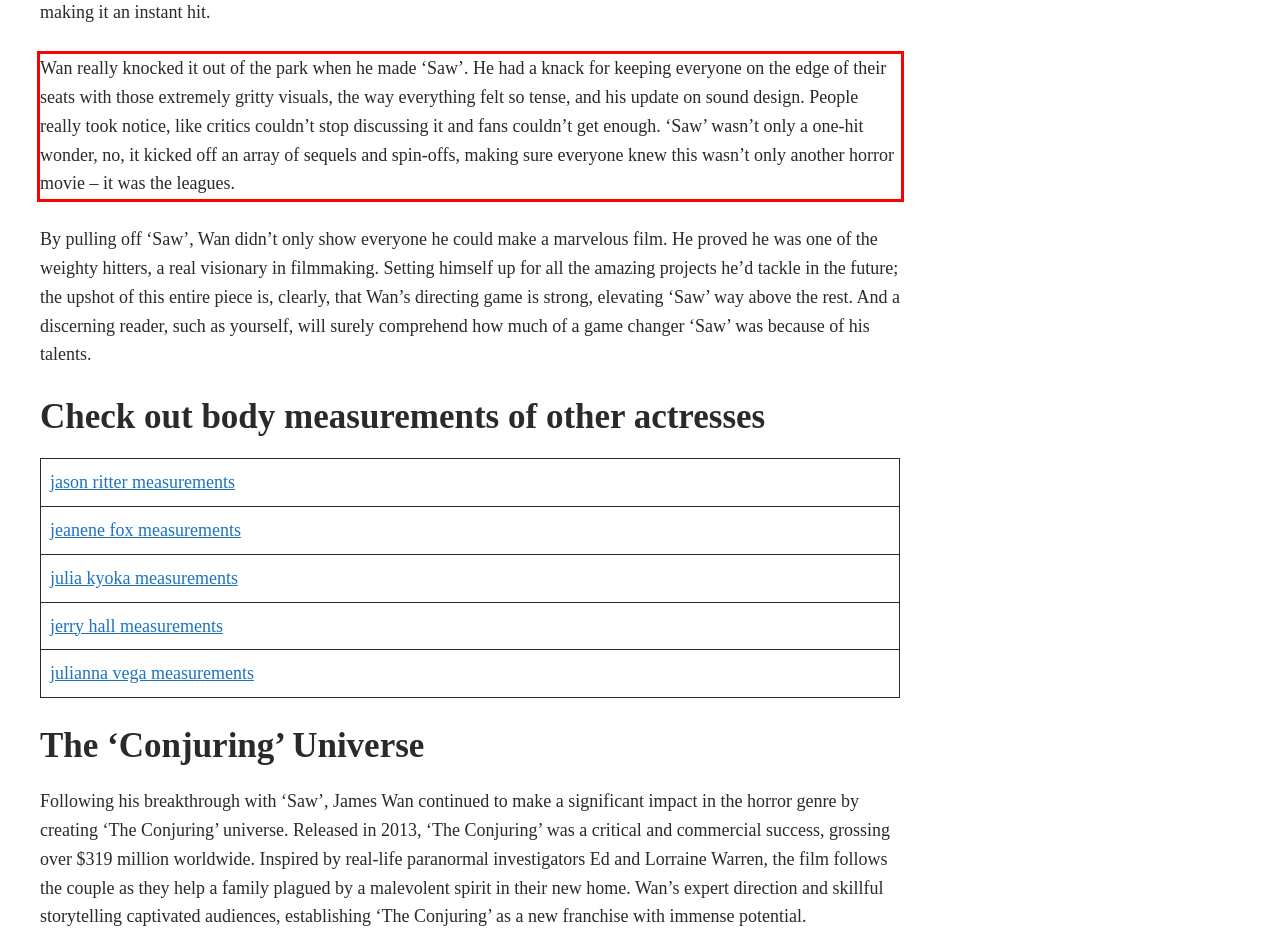You are looking at a screenshot of a webpage with a red rectangle bounding box. Use OCR to identify and extract the text content found inside this red bounding box.

Wan really knocked it out of the park when he made ‘Saw’. He had a knack for keeping everyone on the edge of their seats with those extremely gritty visuals, the way everything felt so tense, and his update on sound design. People really took notice, like critics couldn’t stop discussing it and fans couldn’t get enough. ‘Saw’ wasn’t only a one-hit wonder, no, it kicked off an array of sequels and spin-offs, making sure everyone knew this wasn’t only another horror movie – it was the leagues.